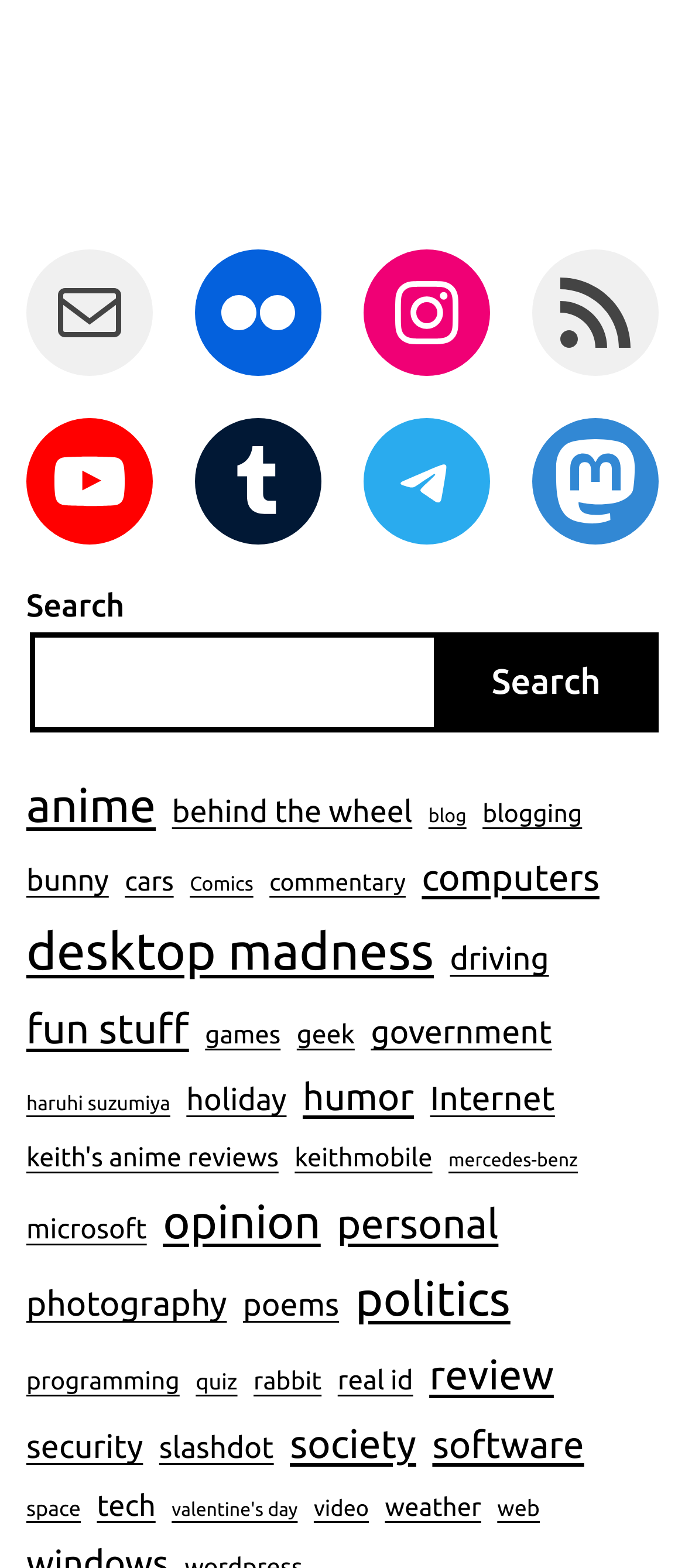Identify the bounding box coordinates for the region to click in order to carry out this instruction: "Check out the blog". Provide the coordinates using four float numbers between 0 and 1, formatted as [left, top, right, bottom].

[0.625, 0.511, 0.681, 0.531]